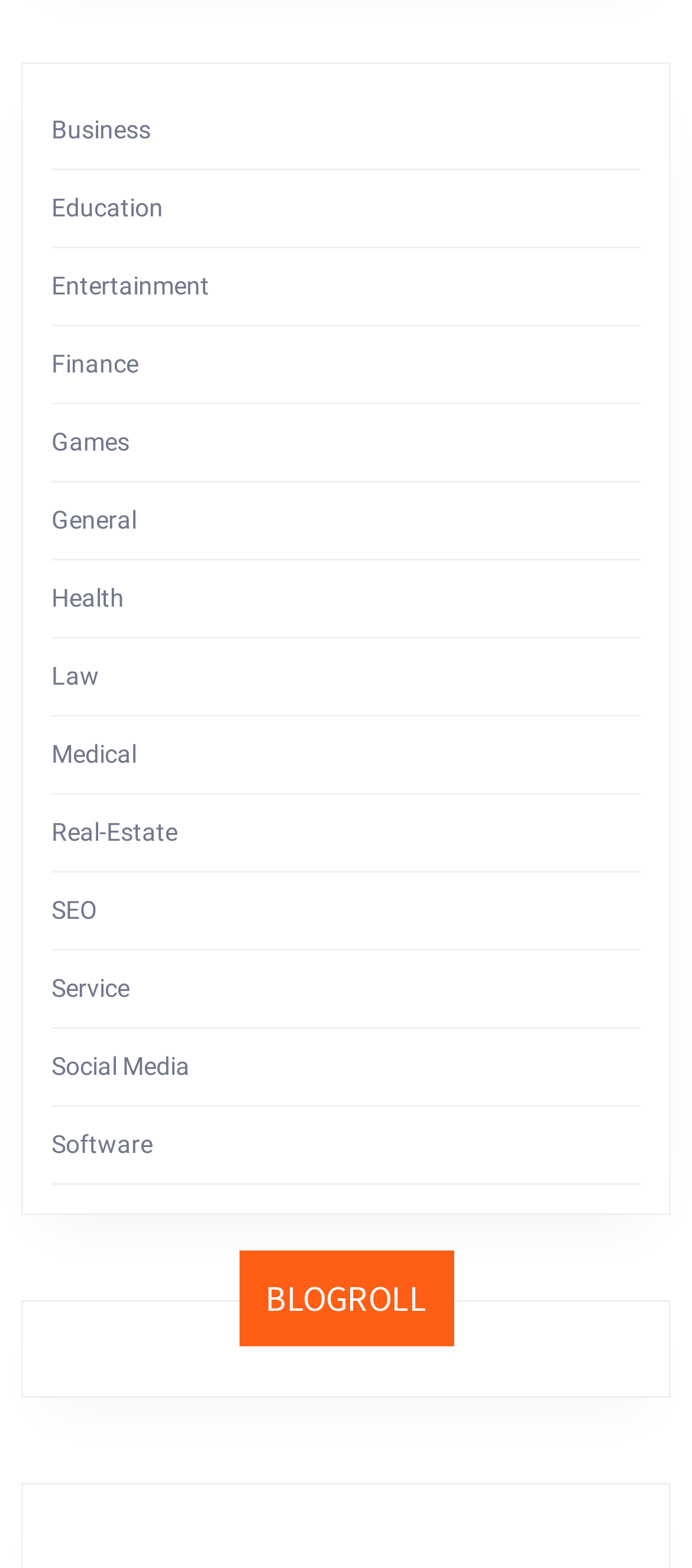How many links are listed on the webpage?
Based on the visual information, provide a detailed and comprehensive answer.

There are 15 links listed on the webpage, which are categorized under different topics such as Business, Education, Entertainment, and so on.